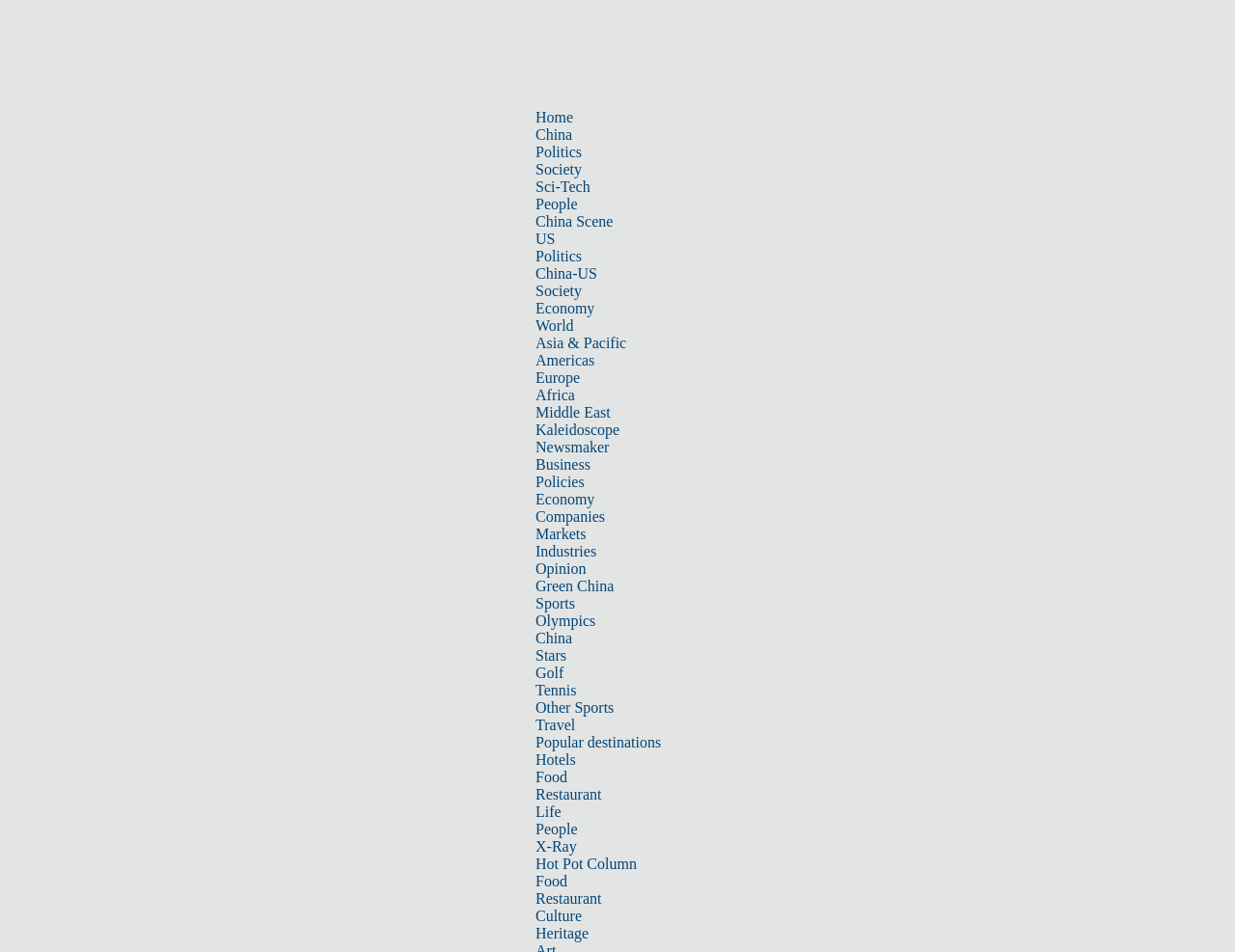What is the position of the link 'China Scene' in the top navigation bar?
Look at the image and provide a short answer using one word or a phrase.

5th